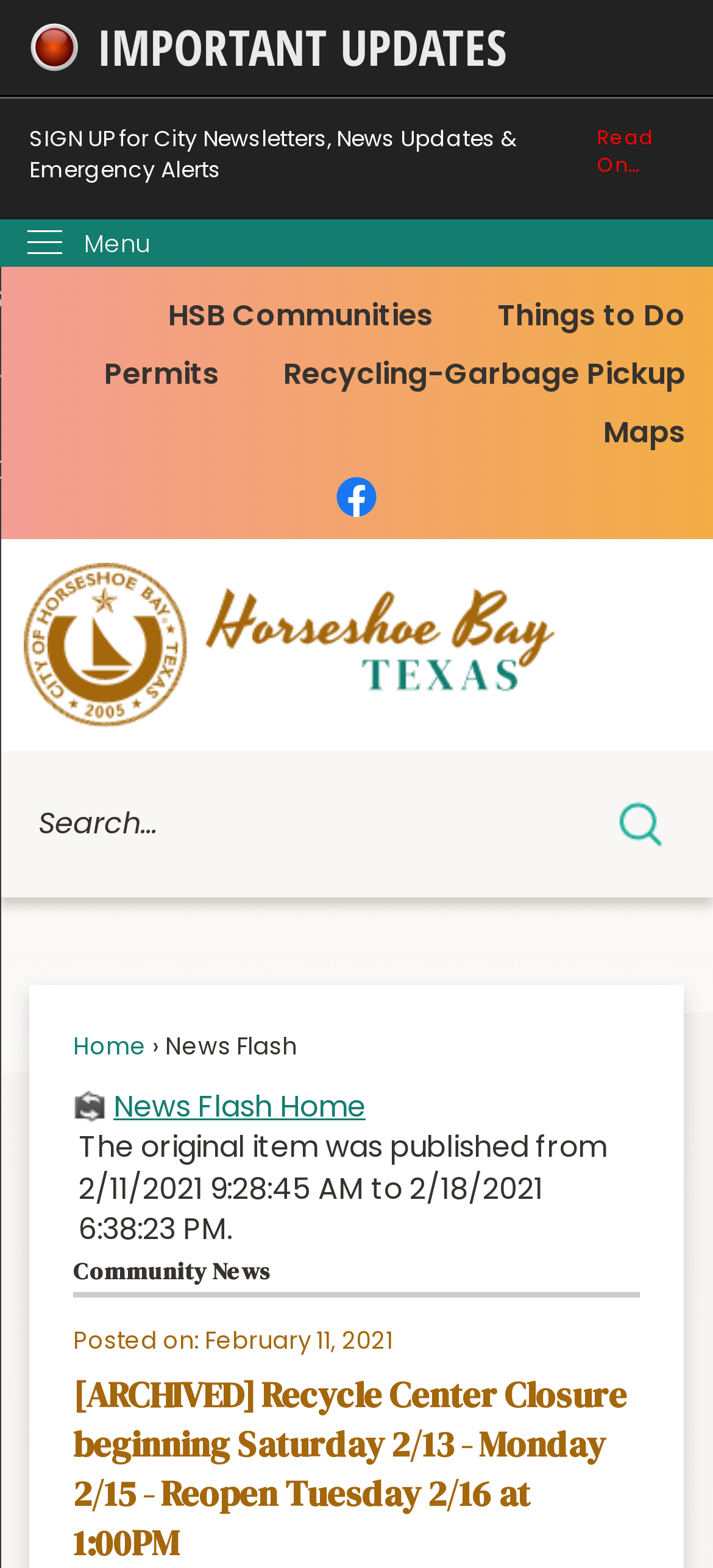Please determine the bounding box coordinates for the element that should be clicked to follow these instructions: "Sign up for city newsletters".

[0.0, 0.062, 1.0, 0.14]